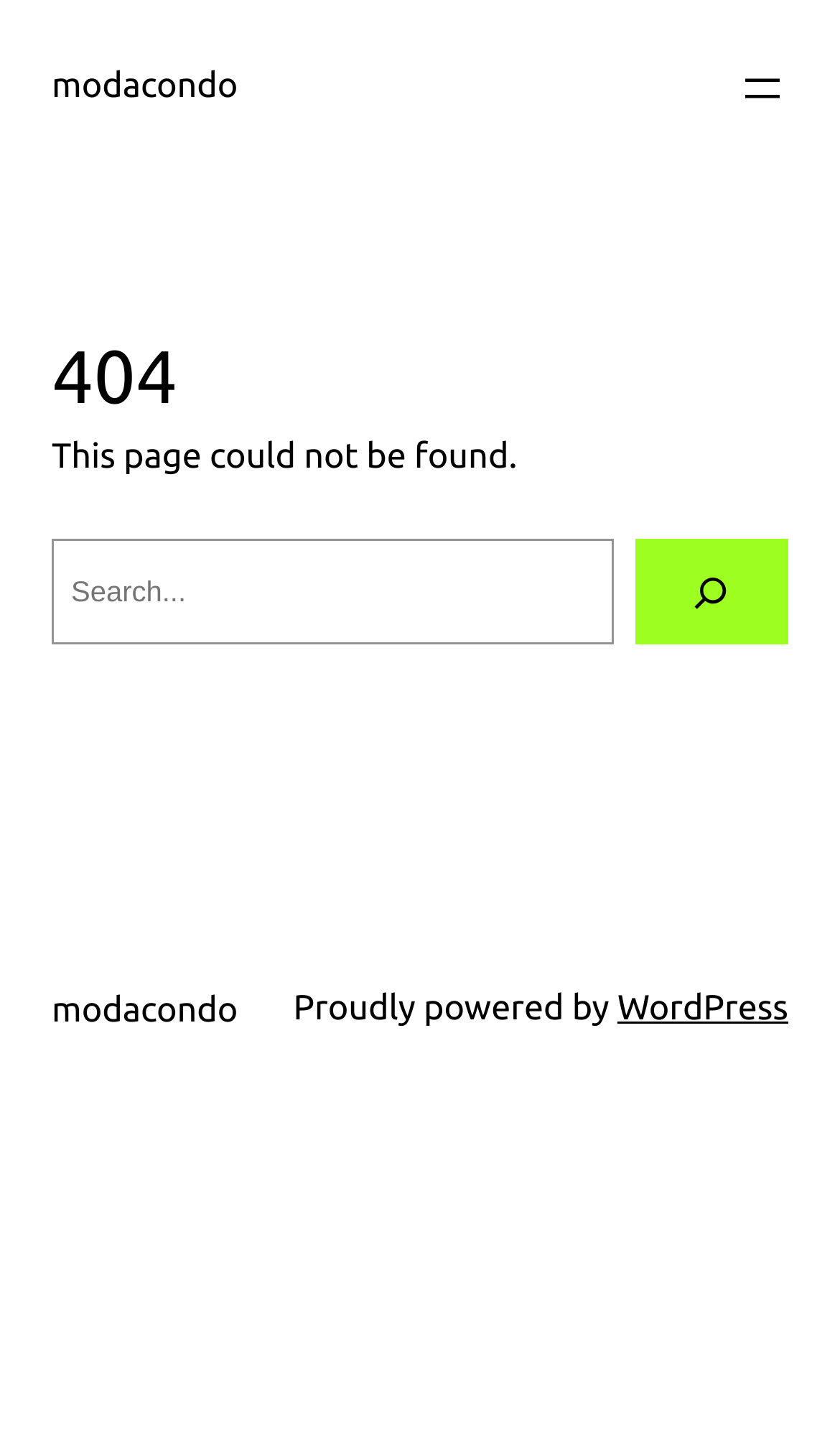What is the text below the error code?
Carefully analyze the image and provide a thorough answer to the question.

The text is located below the error code heading, and it provides a brief explanation of the error. The bounding box coordinates of this element are [0.062, 0.306, 0.616, 0.333], indicating that it is located near the top of the page, below the error code.